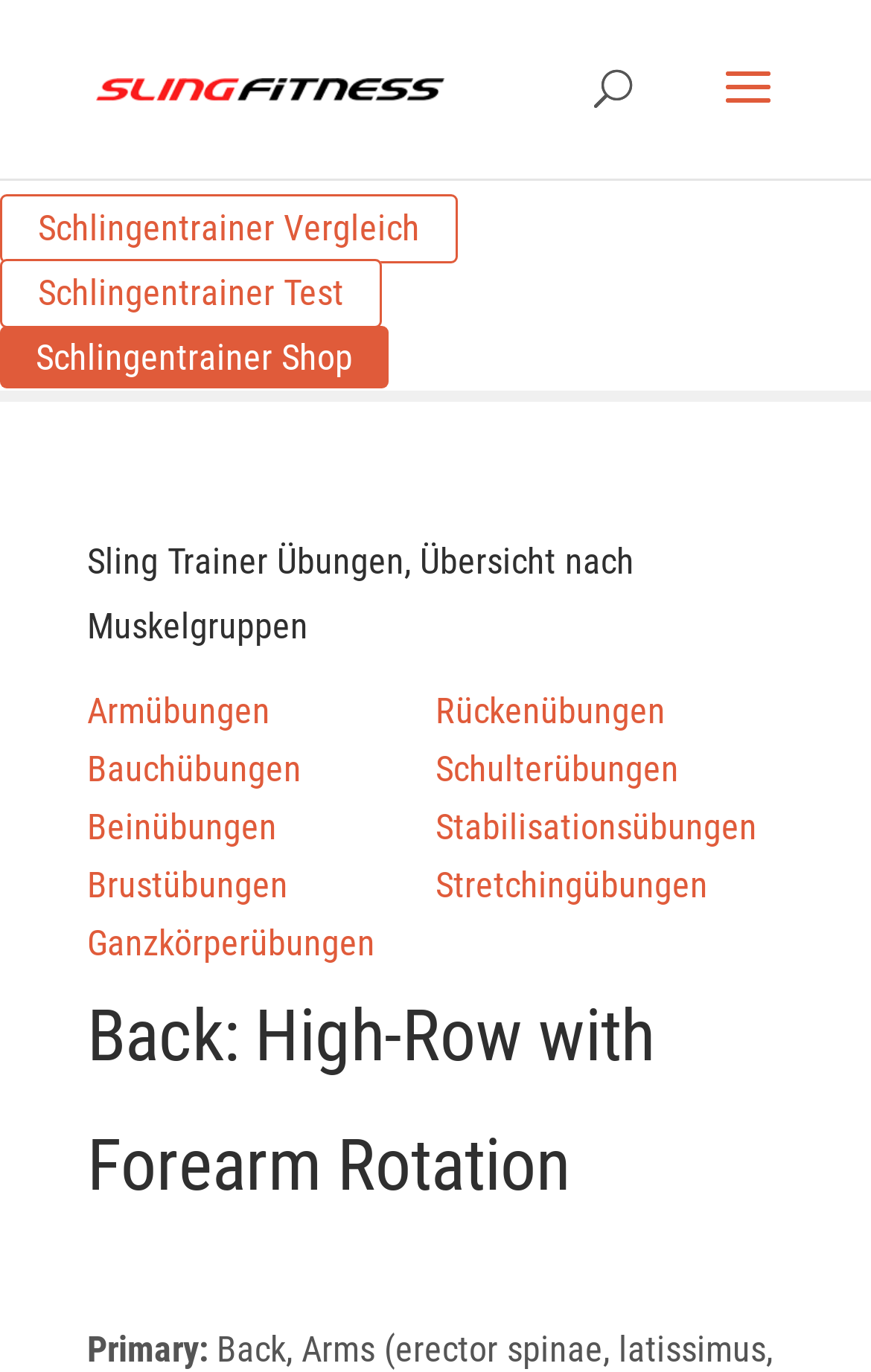Identify and provide the bounding box for the element described by: "Brustübungen".

[0.1, 0.63, 0.331, 0.66]